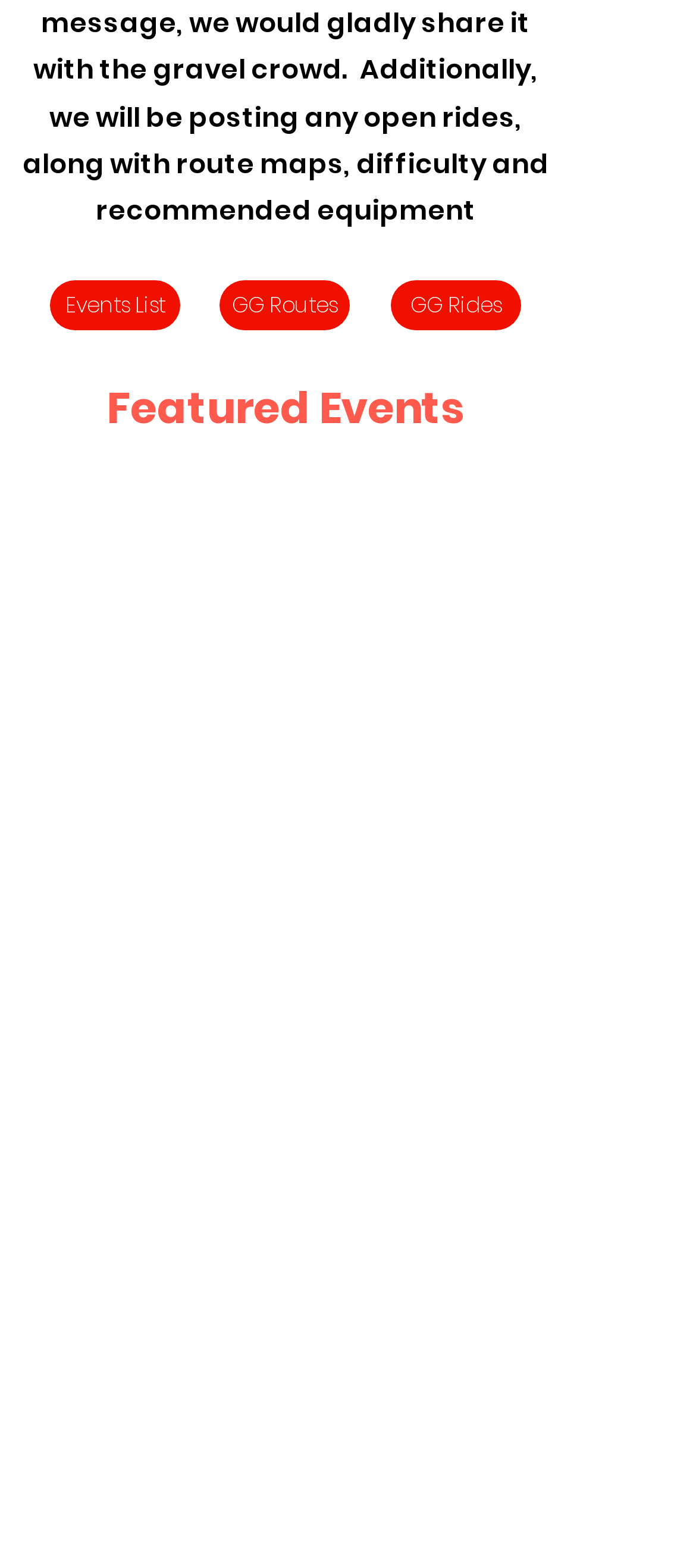Identify the bounding box coordinates of the region that needs to be clicked to carry out this instruction: "Go to the website of 8 Hours of Hurtin' in Haliburton". Provide these coordinates as four float numbers ranging from 0 to 1, i.e., [left, top, right, bottom].

[0.051, 0.799, 0.523, 0.84]